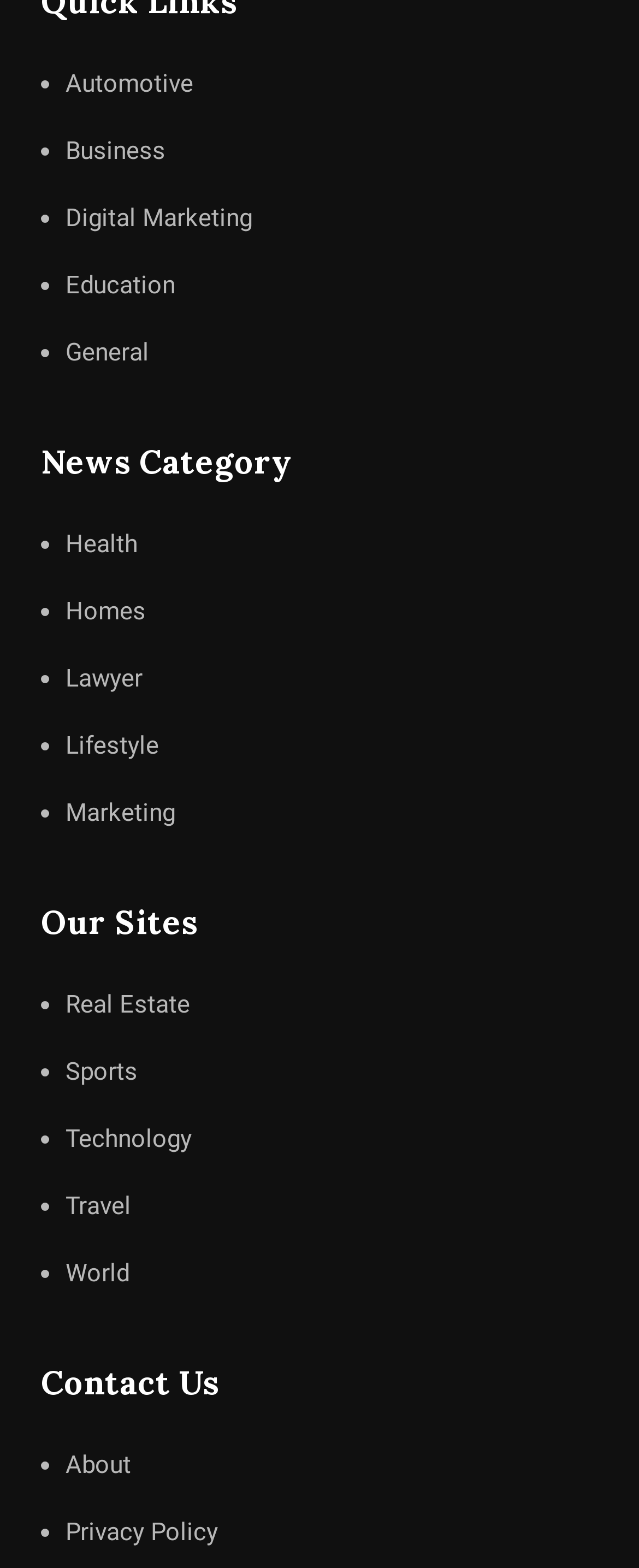What is the last link listed under Our Sites?
Please provide a single word or phrase as the answer based on the screenshot.

Privacy Policy